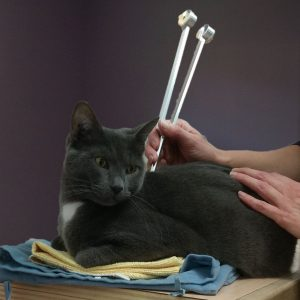What is the purpose of the metallic tuning forks?
Provide a detailed answer to the question, using the image to inform your response.

The caption suggests that the metallic tuning forks are part of a 'health and wellness treatment' and are possibly related to 'sound therapy or energy healing', implying that their purpose is to facilitate some form of holistic healing or therapy.